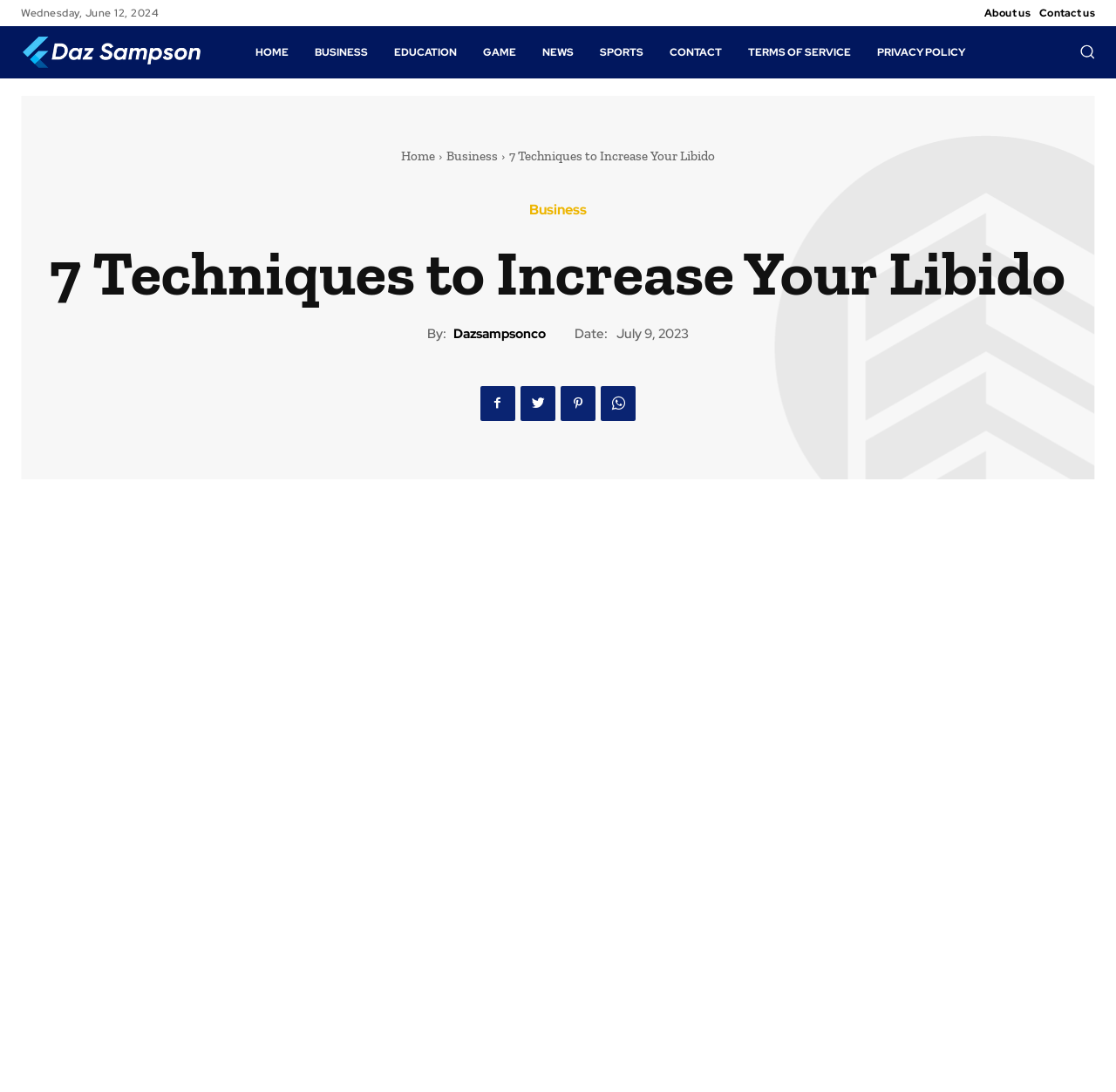From the element description Business, predict the bounding box coordinates of the UI element. The coordinates must be specified in the format (top-left x, top-left y, bottom-right x, bottom-right y) and should be within the 0 to 1 range.

[0.4, 0.136, 0.446, 0.15]